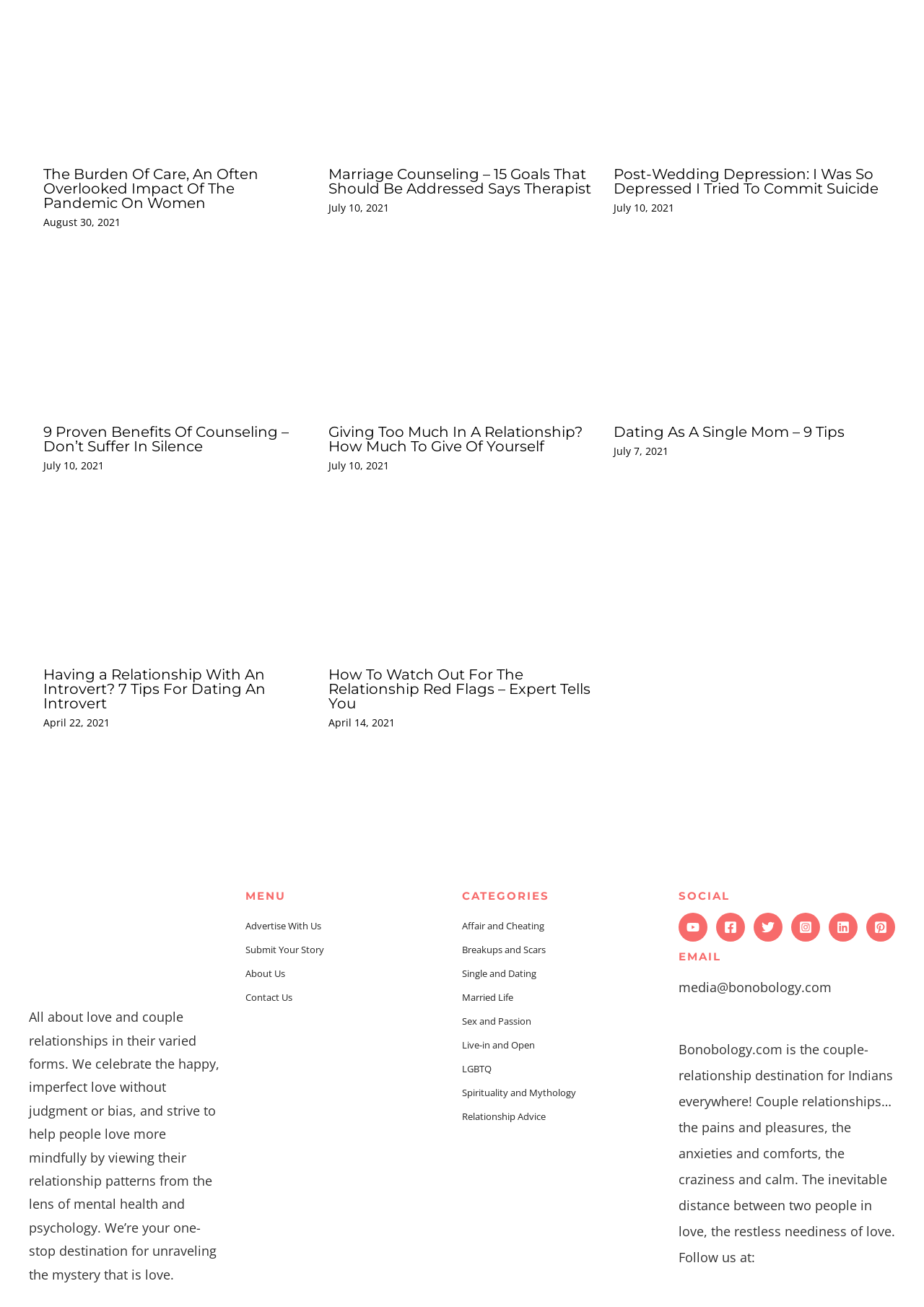What type of content does the website provide?
By examining the image, provide a one-word or phrase answer.

Articles and advice